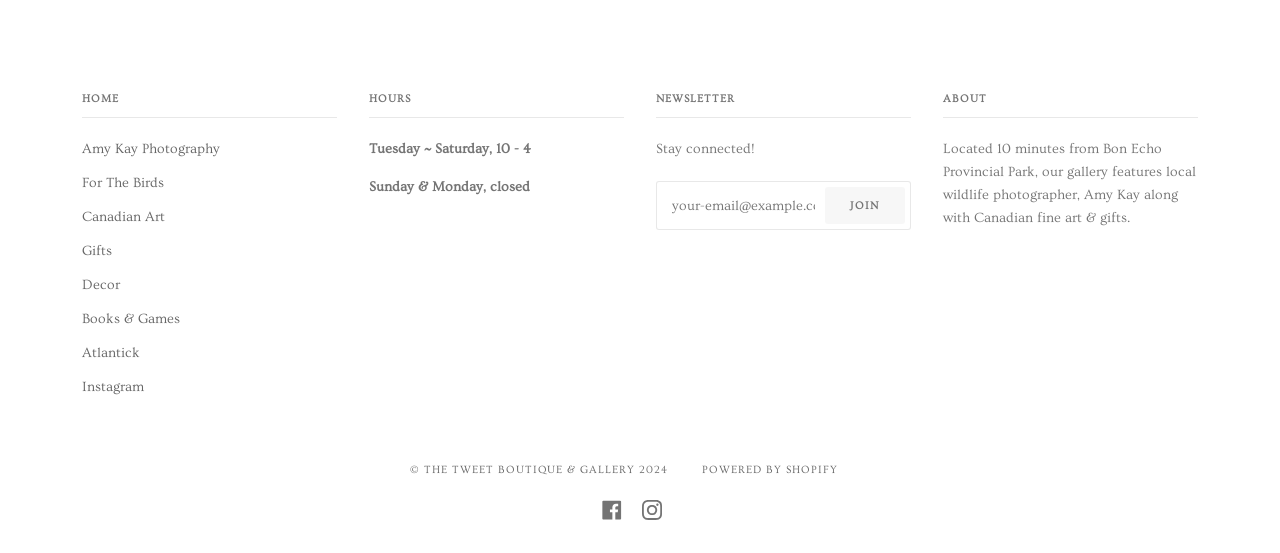What is the name of the provincial park mentioned on the webpage?
Refer to the screenshot and deliver a thorough answer to the question presented.

The answer can be found by looking at the text 'Located 10 minutes from Bon Echo Provincial Park, our gallery features local wildlife photographer, Amy Kay along with Canadian fine art & gifts.' which is located in the 'ABOUT' section of the webpage.